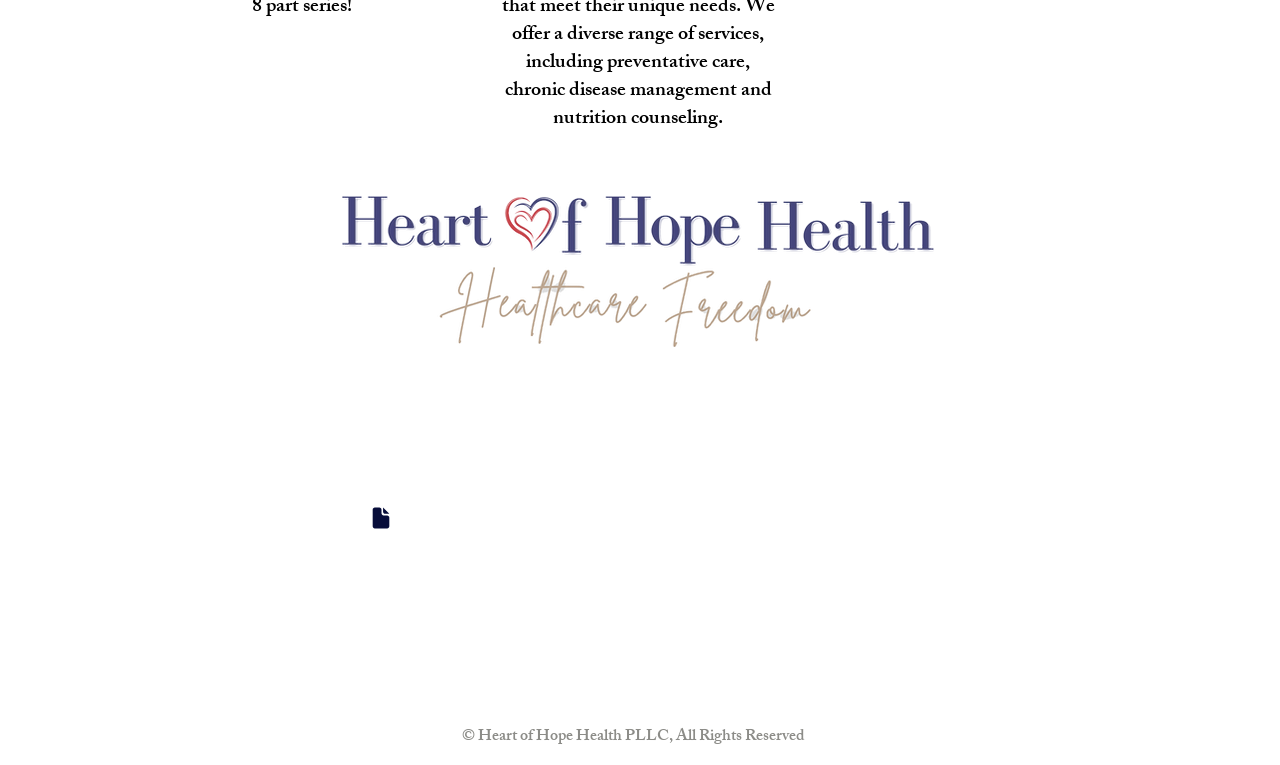What is the address of the healthcare provider?
Based on the visual, give a brief answer using one word or a short phrase.

8944 N Hess St. Suite A Hayden, ID 83835